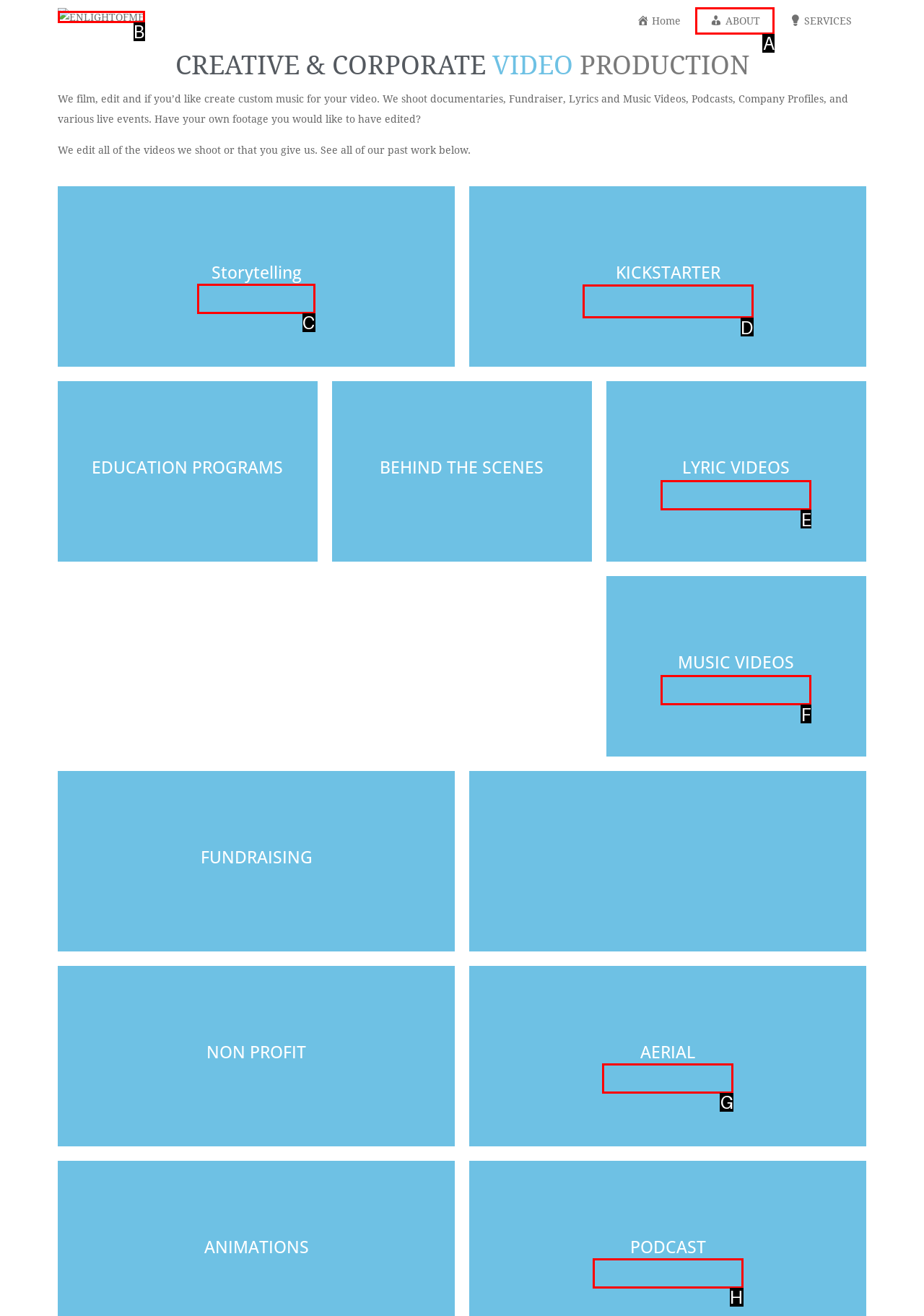Which HTML element among the options matches this description: See Video On Youtube? Answer with the letter representing your choice.

E